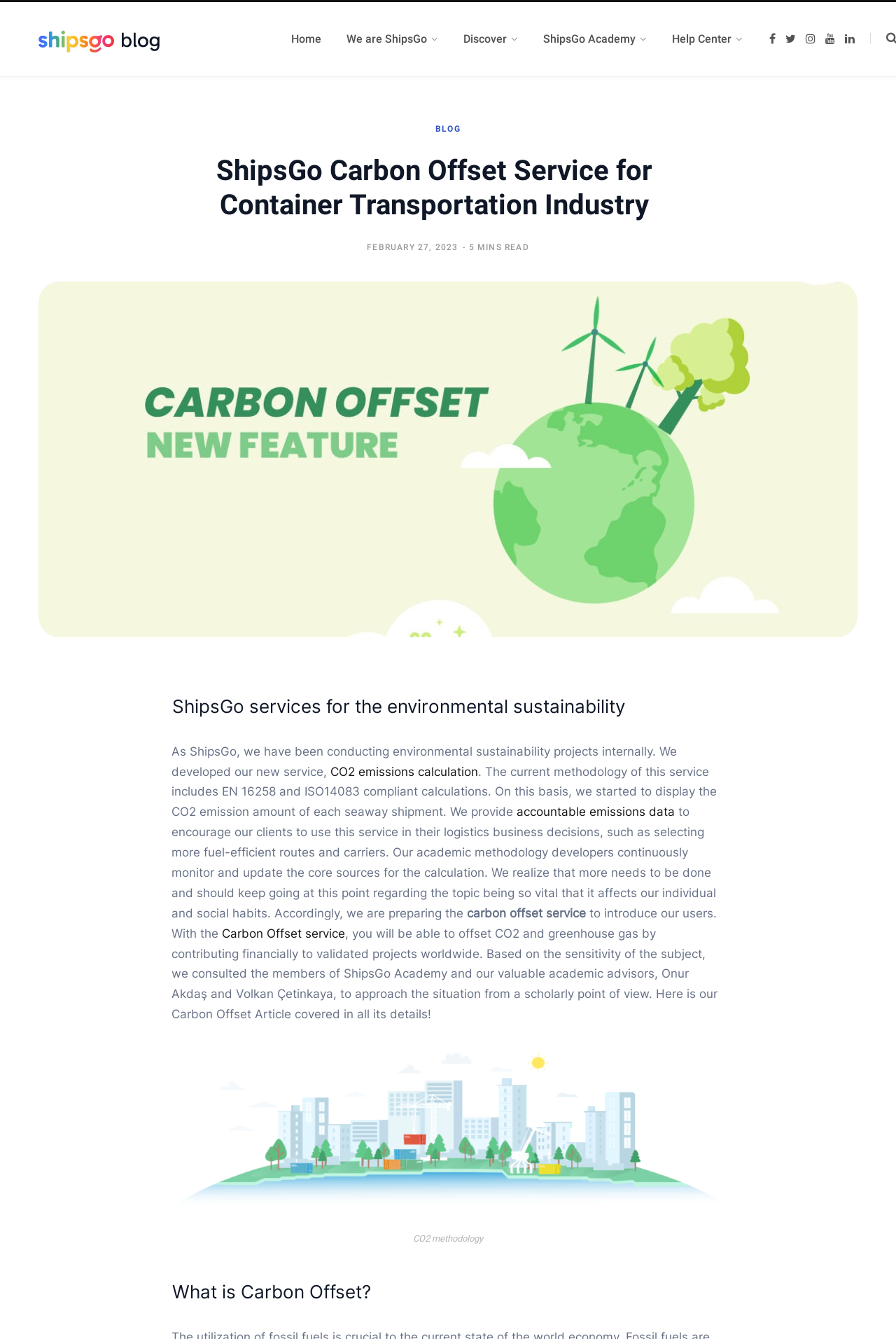Provide a comprehensive caption for the webpage.

The webpage is about ShipsGo's carbon offset service for the container transportation industry. At the top, there is a navigation bar with links to "Home", "We are ShipsGo", "Discover", "ShipsGo Academy", and "Help Center". On the right side of the navigation bar, there are social media links to Facebook, Twitter, Instagram, YouTube, and LinkedIn.

Below the navigation bar, there is a header section with a link to the "BLOG" and a heading that reads "ShipsGo Carbon Offset Service for Container Transportation Industry". The date "FEBRUARY 27, 2023" is displayed next to the heading, along with a "5 MINS READ" label.

The main content of the webpage is divided into sections. The first section has a heading that reads "ShipsGo services for the environmental sustainability" and a paragraph of text that explains ShipsGo's environmental sustainability projects and their new service, which includes CO2 emissions calculation. There are links to "CO2 emissions calculation" and "accountable emissions data" within the paragraph.

The next section has a heading that reads "What is Carbon Offset?" and a paragraph of text that explains the carbon offset service, which allows users to offset CO2 and greenhouse gas emissions by contributing financially to validated projects worldwide. There is a link to the "Carbon Offset service" within the paragraph.

On the right side of the main content, there is an image with a caption "a green world" that takes up most of the vertical space. Below the image, there are social media sharing links.

At the bottom of the webpage, there is a figure with a caption "CO2 methodology" and a heading that reads "What is Carbon Offset?"